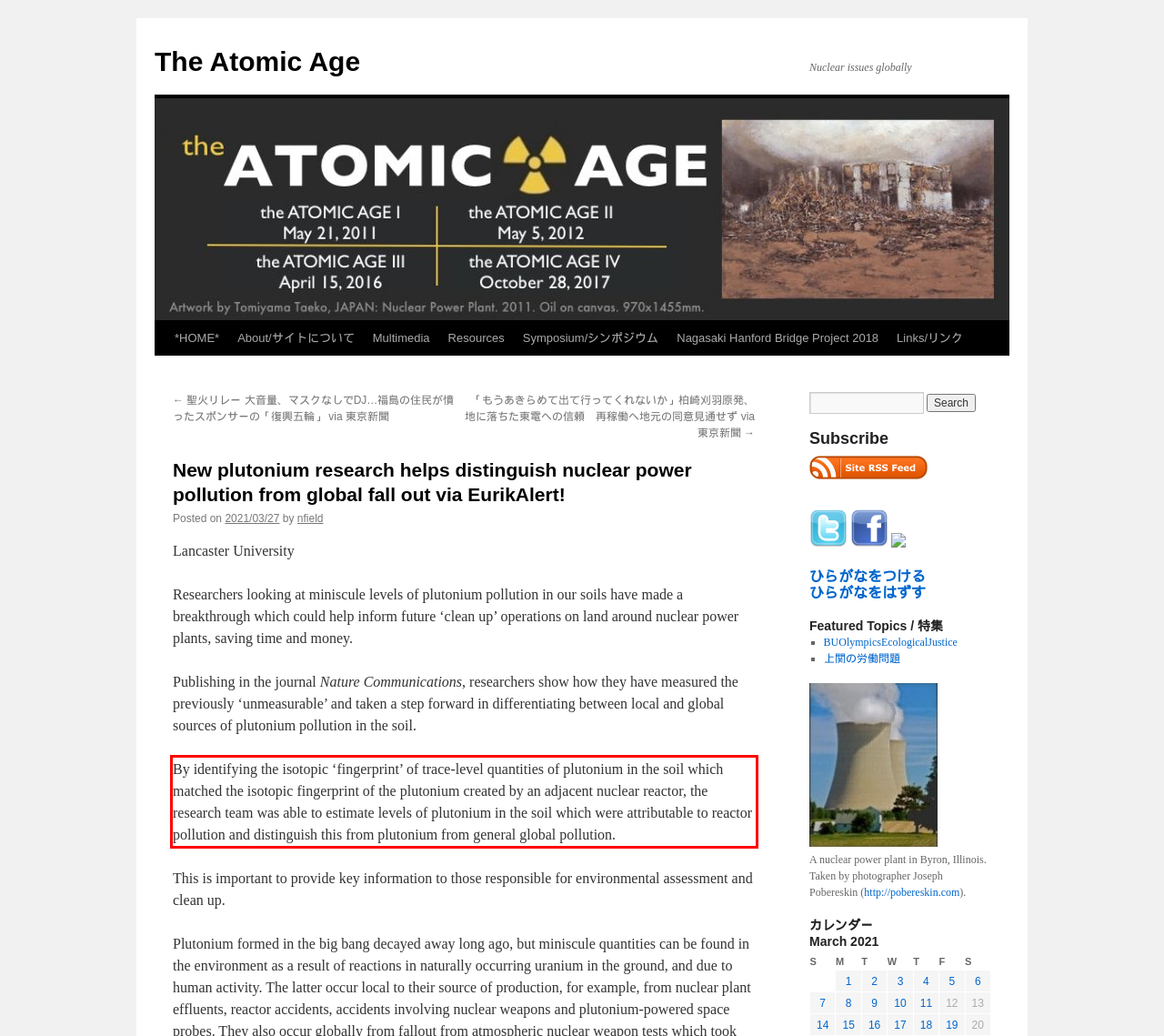Using the provided screenshot of a webpage, recognize the text inside the red rectangle bounding box by performing OCR.

By identifying the isotopic ‘fingerprint’ of trace-level quantities of plutonium in the soil which matched the isotopic fingerprint of the plutonium created by an adjacent nuclear reactor, the research team was able to estimate levels of plutonium in the soil which were attributable to reactor pollution and distinguish this from plutonium from general global pollution.